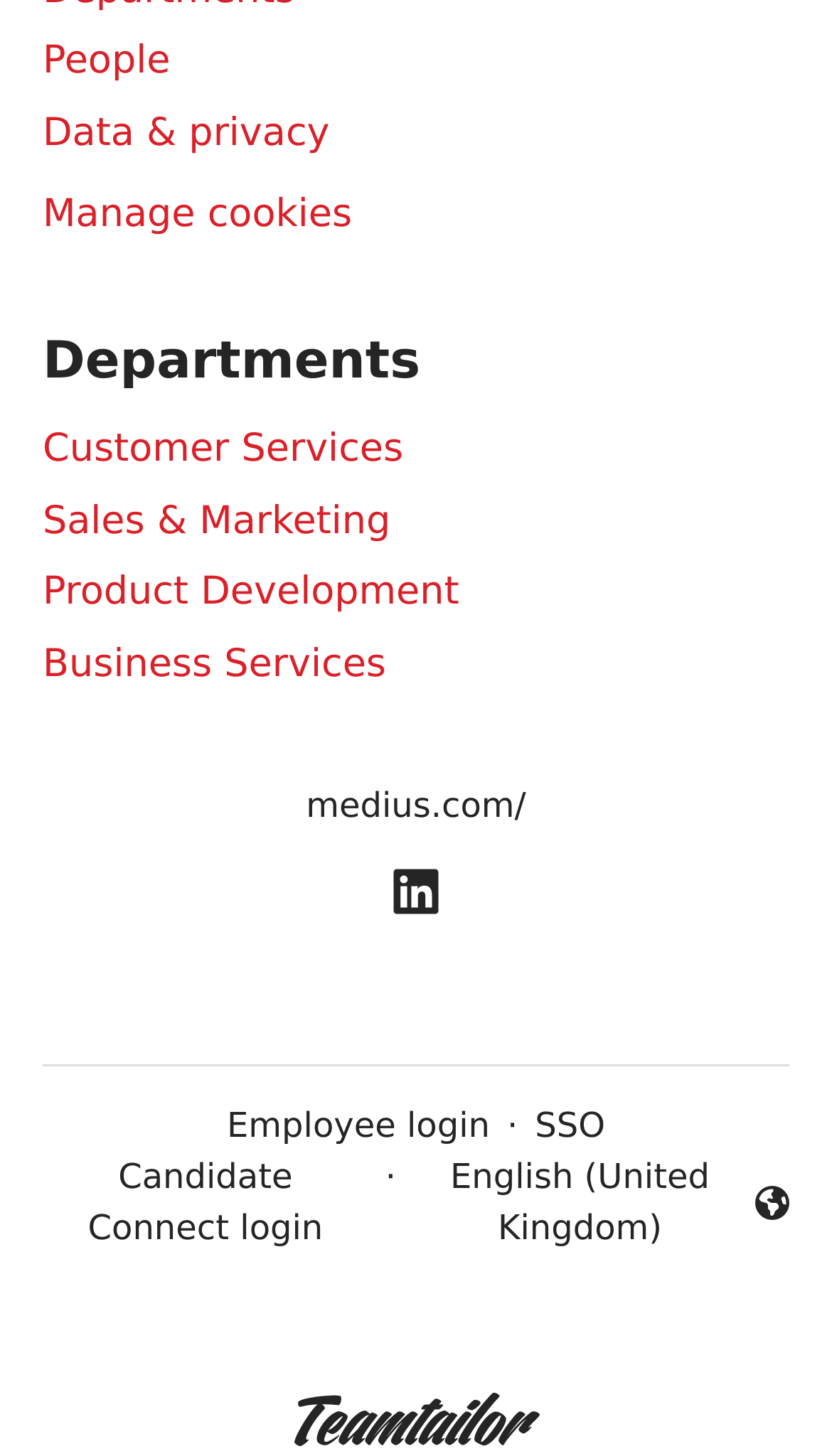How many login options are available?
Using the image as a reference, deliver a detailed and thorough answer to the question.

There are three login options available on the webpage, namely 'Employee login', 'SSO', and 'Candidate Connect login', which suggests that the webpage is providing different login options for different types of users.